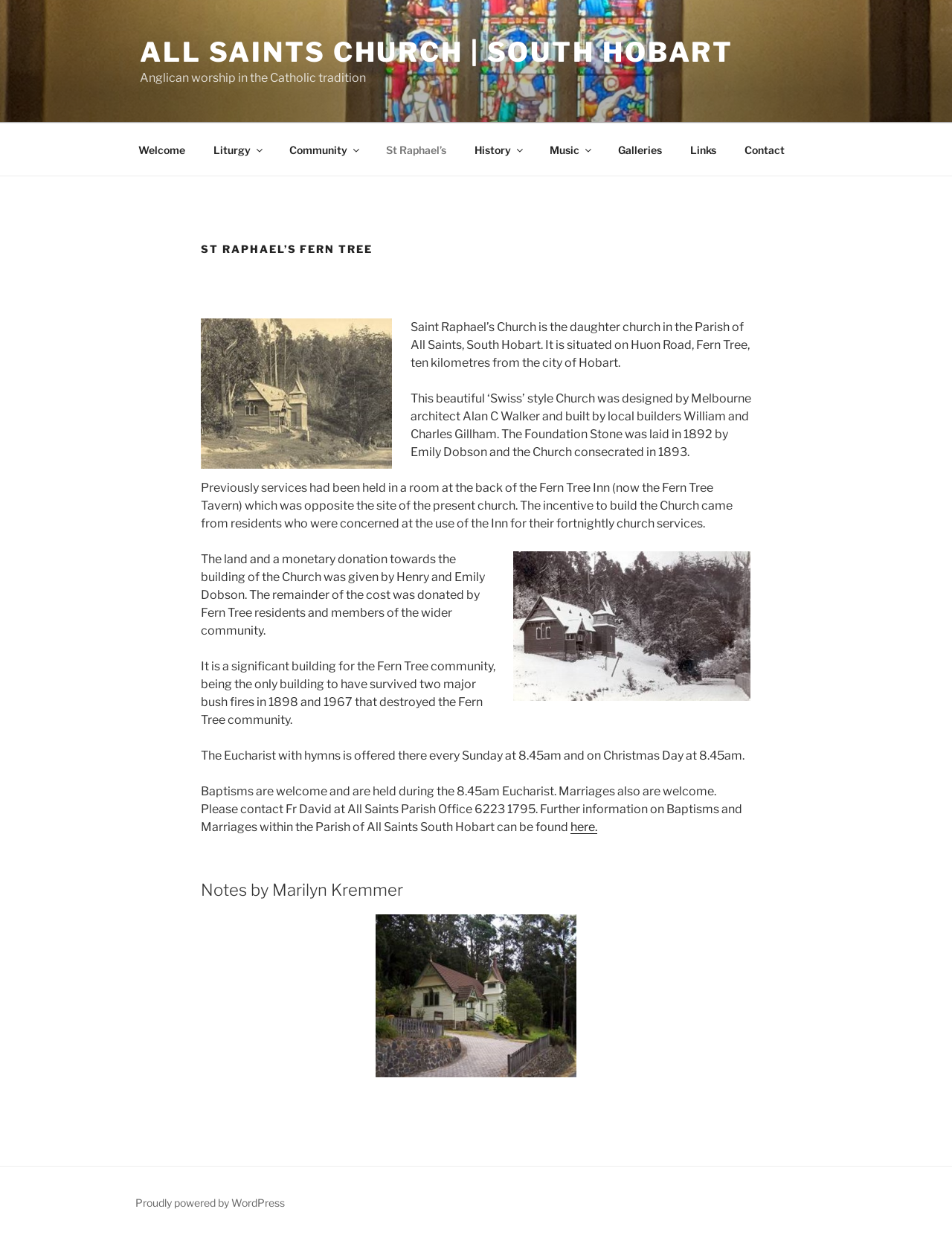Determine the coordinates of the bounding box for the clickable area needed to execute this instruction: "Read about the 'History' of St Raphael’s".

[0.484, 0.106, 0.561, 0.136]